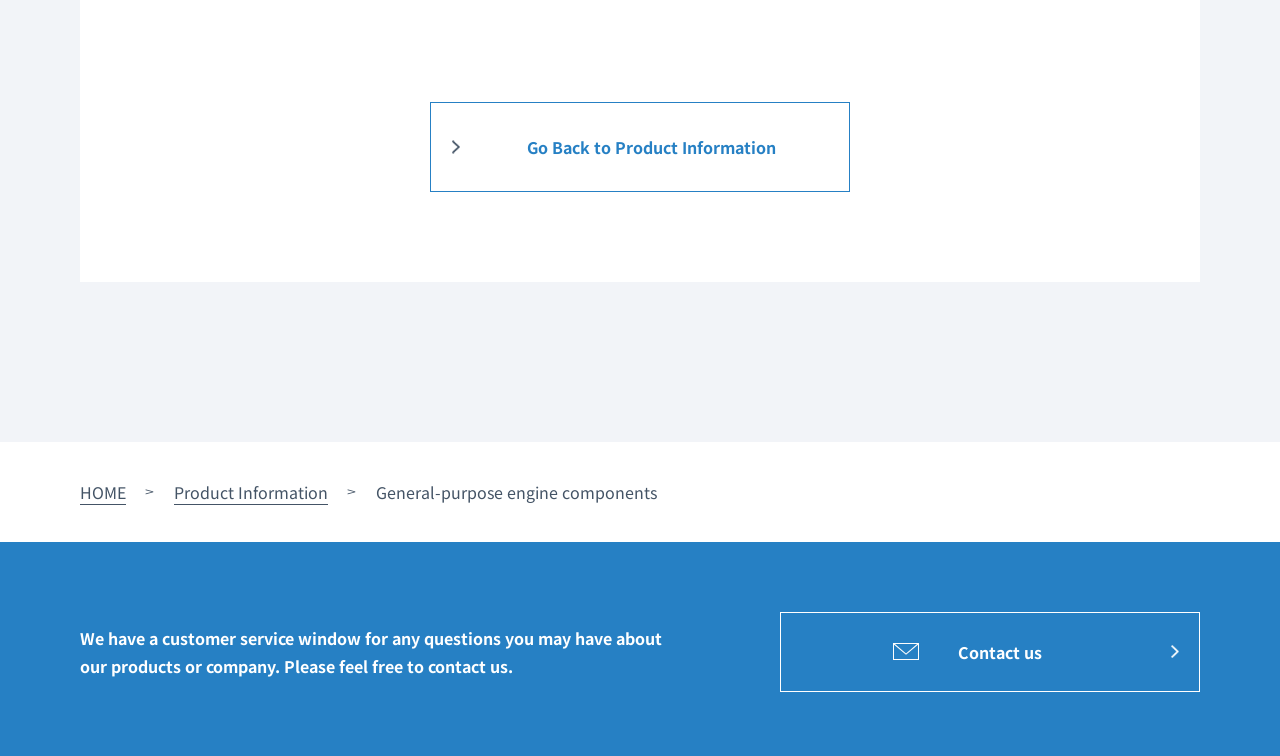Predict the bounding box coordinates of the UI element that matches this description: "Charlbeck". The coordinates should be in the format [left, top, right, bottom] with each value between 0 and 1.

None